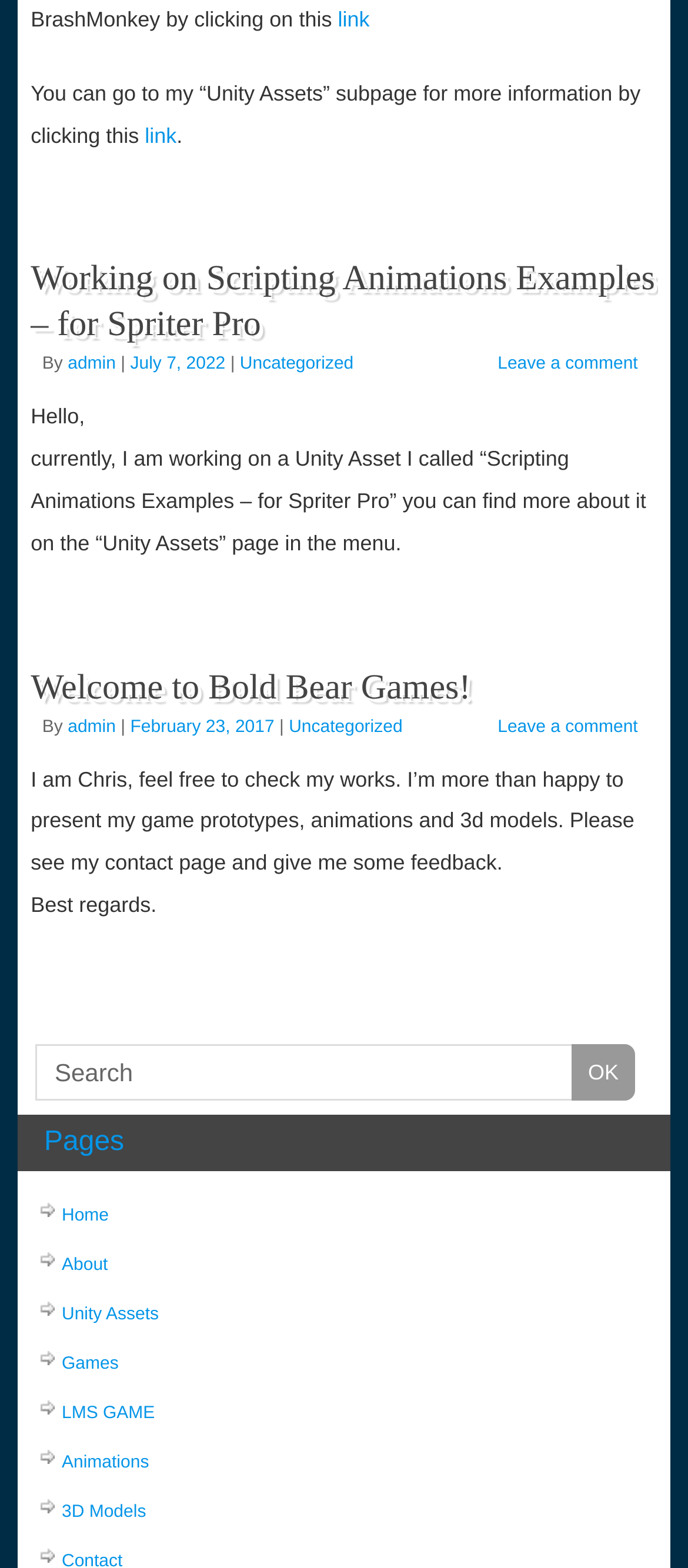Please identify the coordinates of the bounding box that should be clicked to fulfill this instruction: "Search for something".

[0.051, 0.666, 0.923, 0.702]